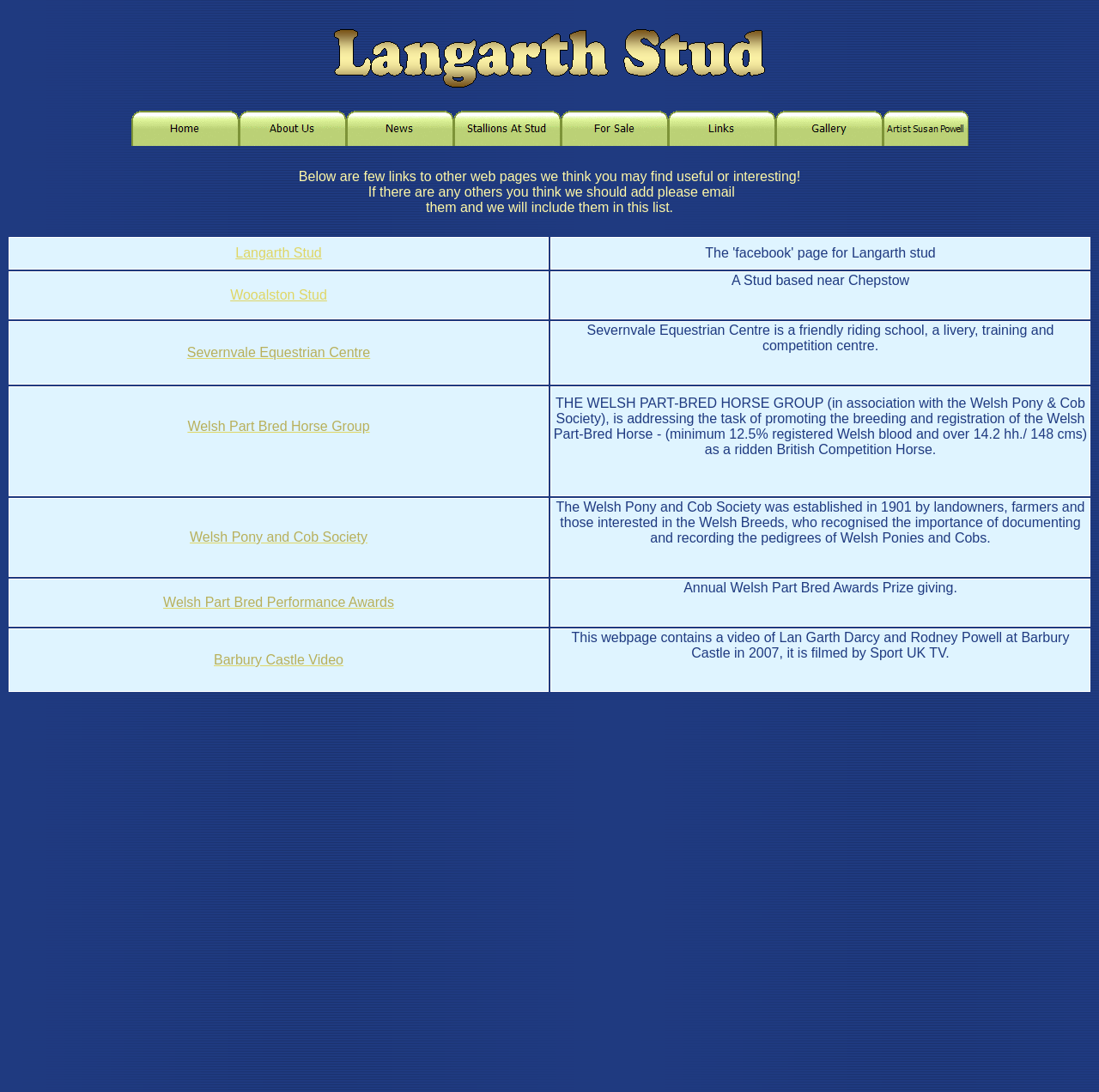Please indicate the bounding box coordinates of the element's region to be clicked to achieve the instruction: "Go to the Home page". Provide the coordinates as four float numbers between 0 and 1, i.e., [left, top, right, bottom].

None